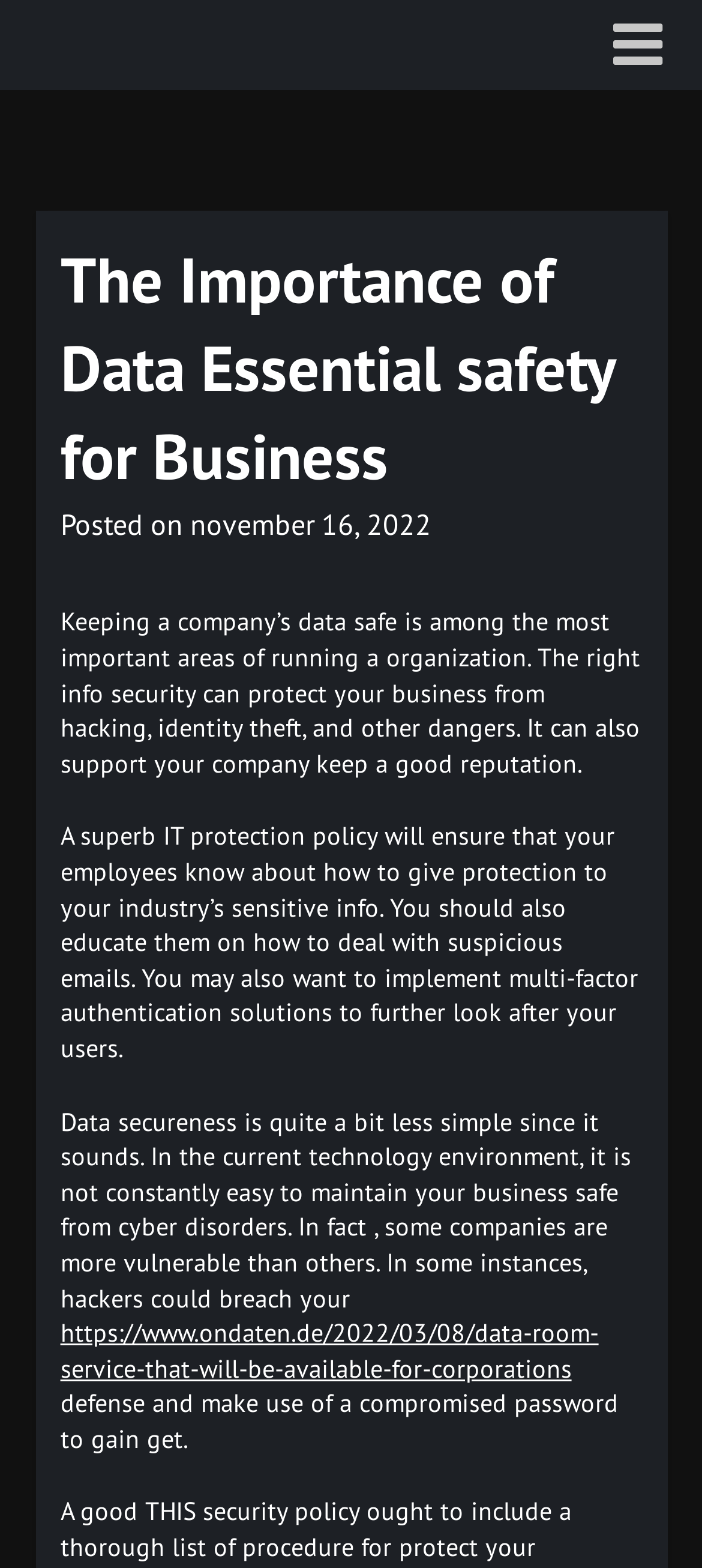Respond to the question below with a single word or phrase:
What is the importance of data security for businesses?

Protect from hacking